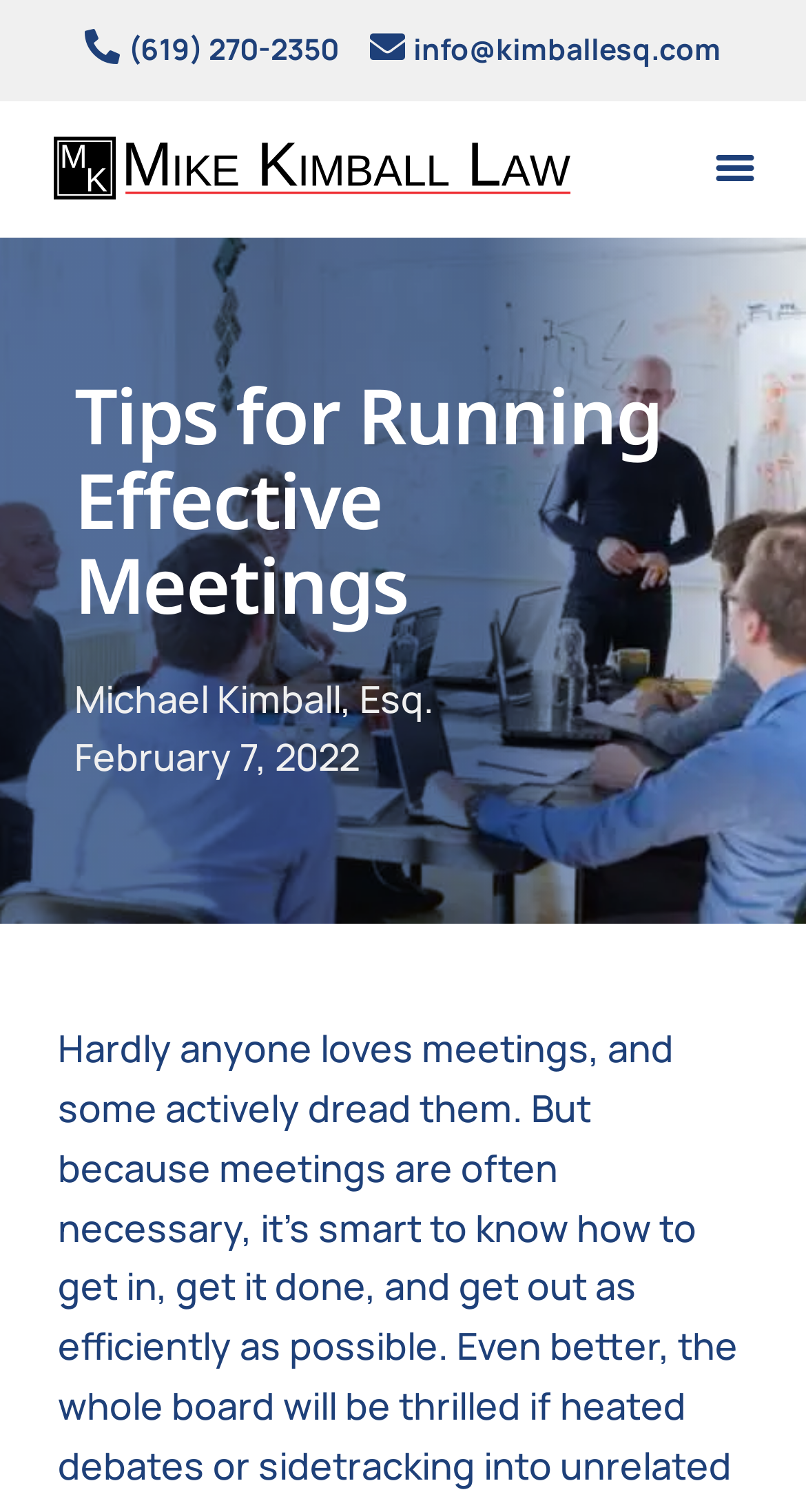Identify the bounding box for the described UI element: "Michael Kimball, Esq.".

[0.092, 0.442, 0.538, 0.482]